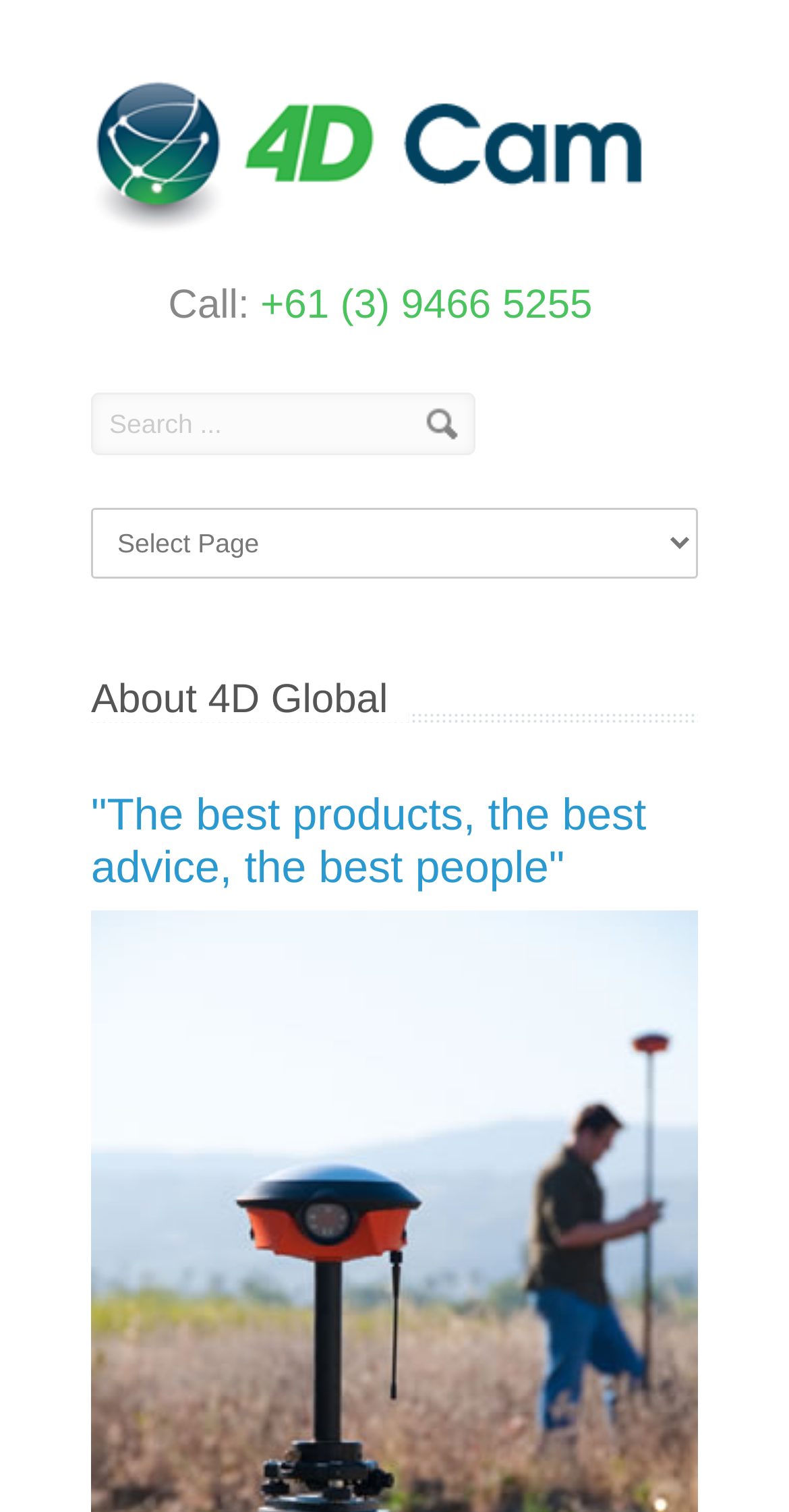What is the company's slogan?
Look at the image and respond with a single word or a short phrase.

The best products, the best advice, the best people